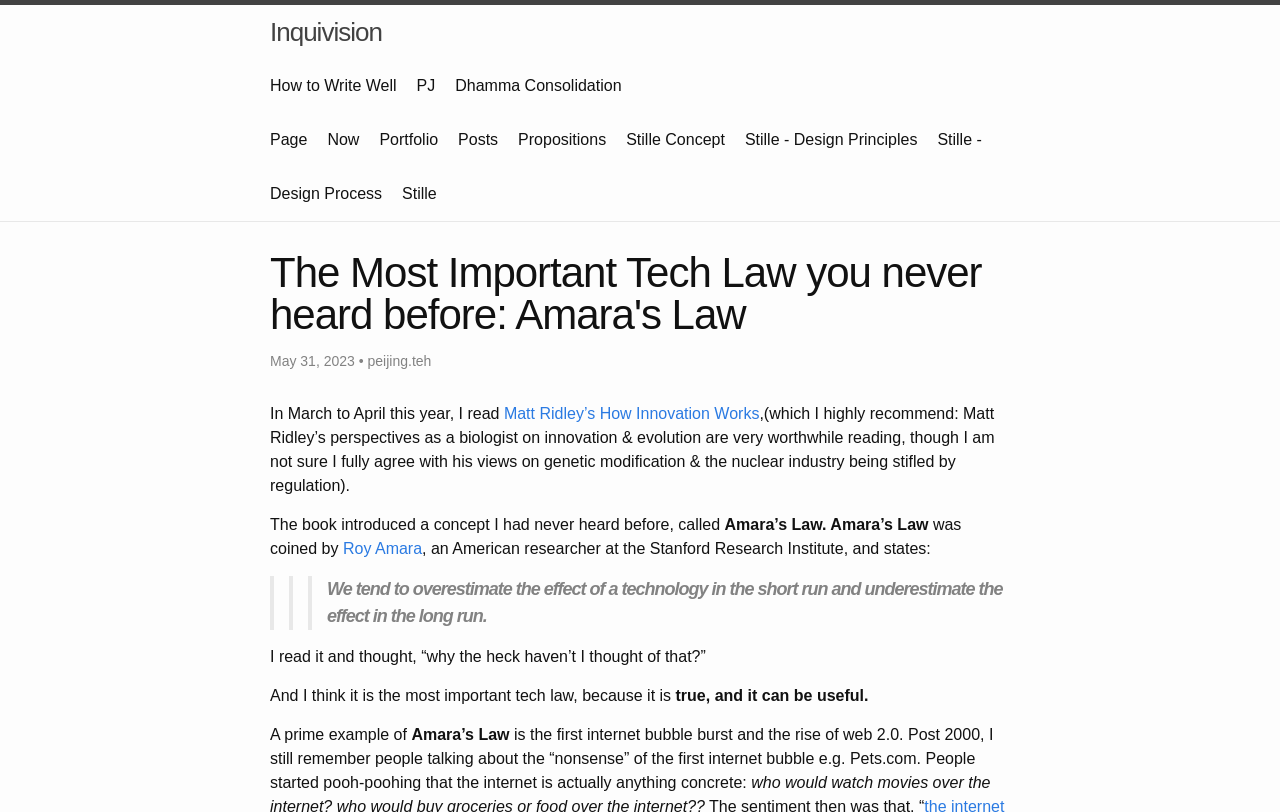Please locate and generate the primary heading on this webpage.

The Most Important Tech Law you never heard before: Amara's Law